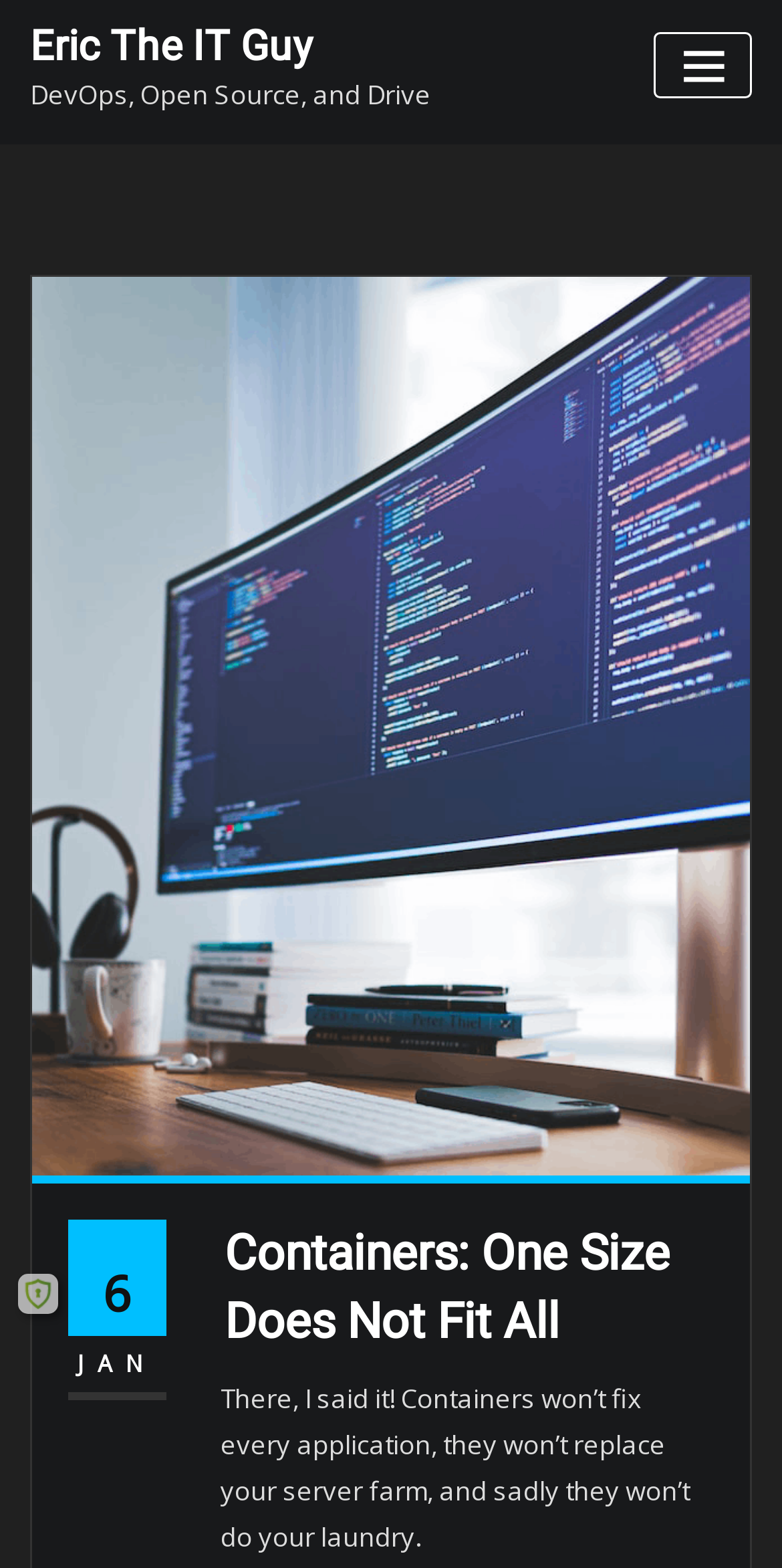What is the topic of the latest article?
Based on the content of the image, thoroughly explain and answer the question.

The topic of the latest article can be found by looking at the heading elements on the webpage. The most prominent one is 'Containers: One Size Does Not Fit All', which is likely the topic of the latest article.